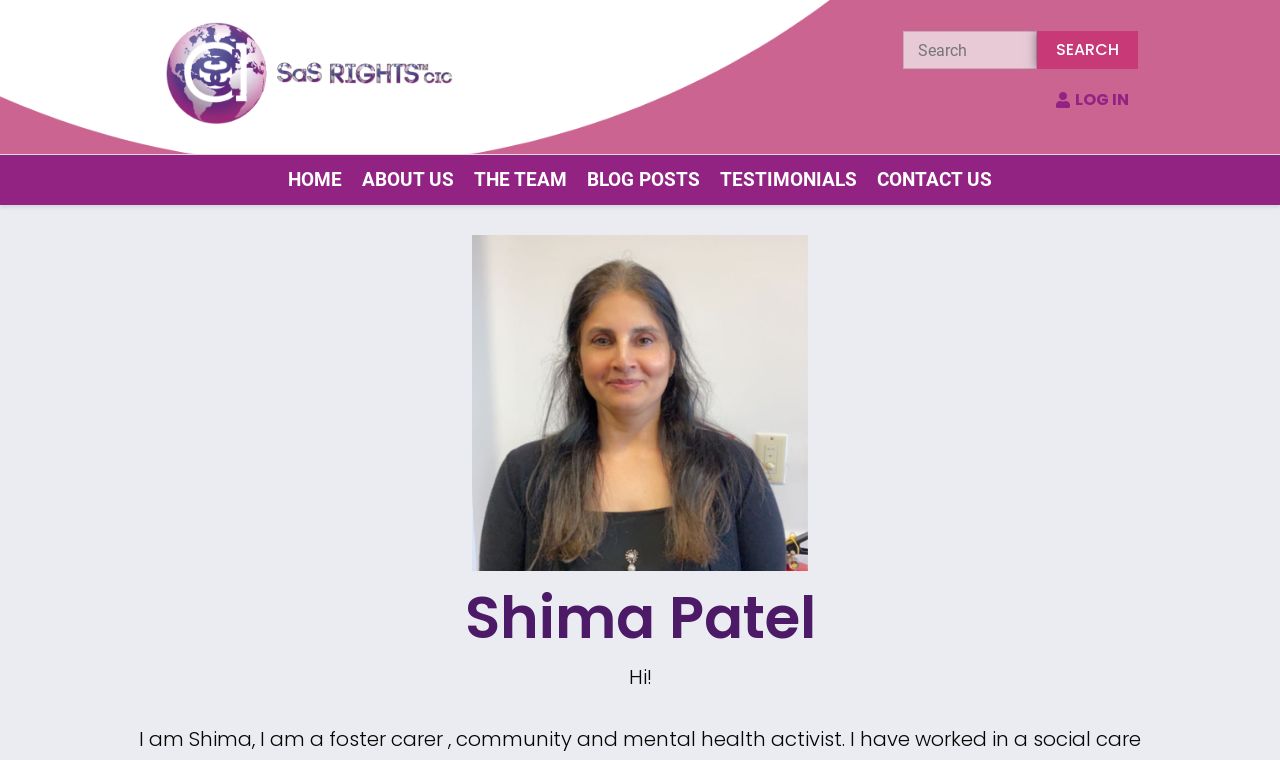Specify the bounding box coordinates of the area to click in order to follow the given instruction: "visit the blog posts."

[0.451, 0.204, 0.555, 0.27]